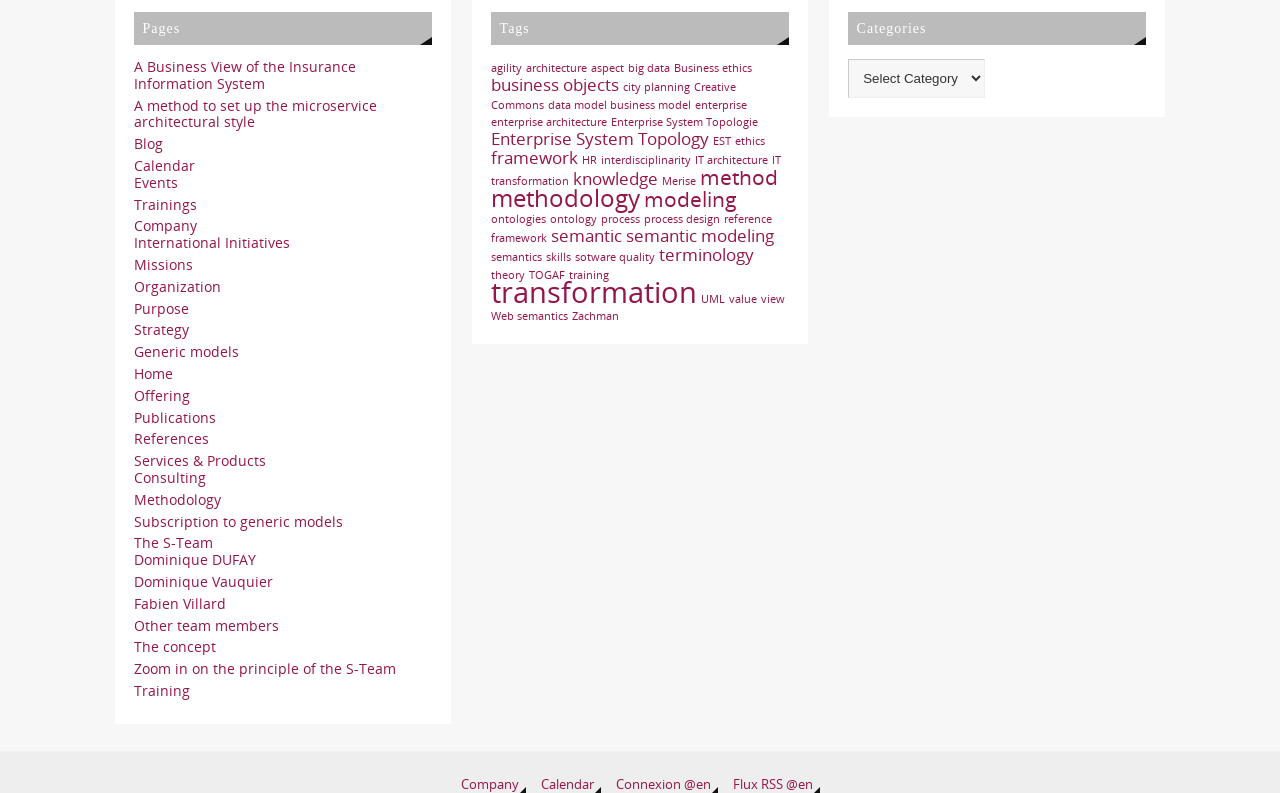Please pinpoint the bounding box coordinates for the region I should click to adhere to this instruction: "Go to 'Company' page".

[0.105, 0.273, 0.154, 0.297]